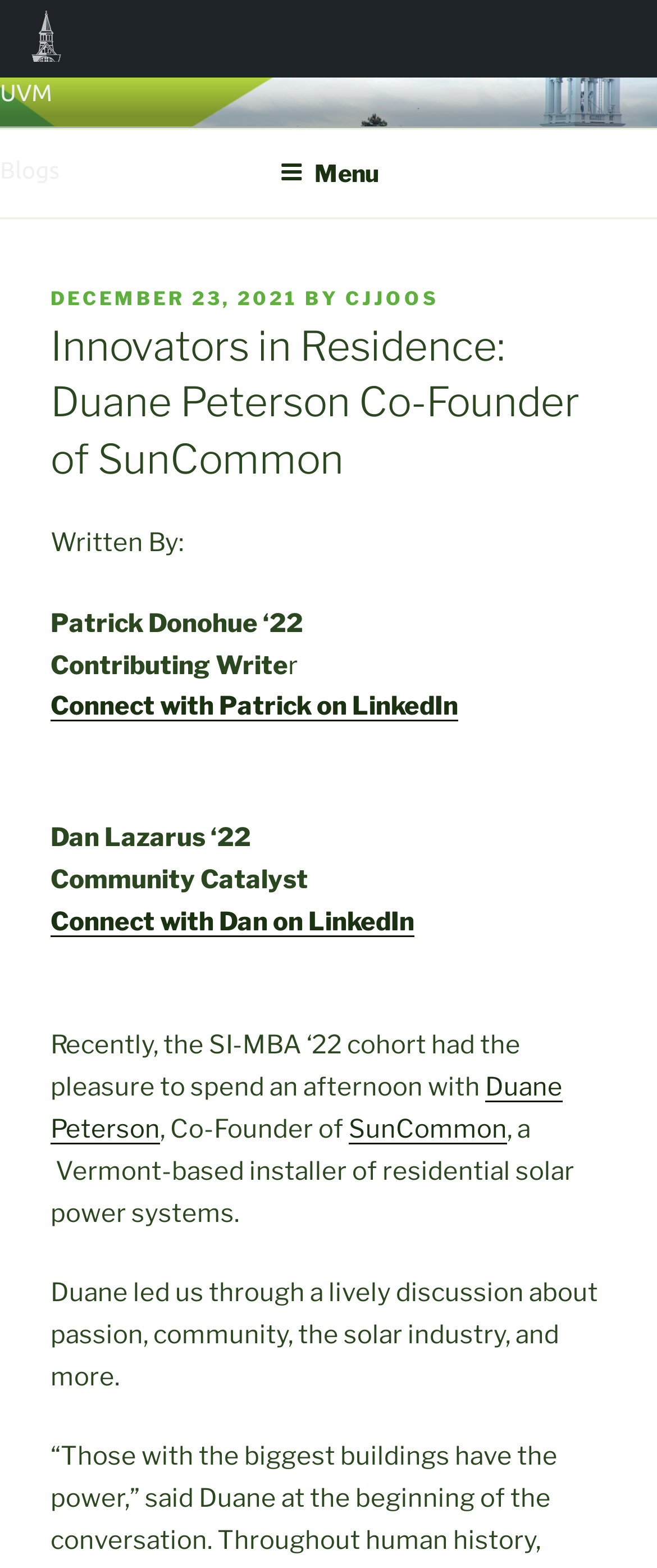What is the company founded by Duane Peterson?
We need a detailed and exhaustive answer to the question. Please elaborate.

I found the company founded by Duane Peterson by reading the text that says 'Duane Peterson, Co-Founder of SunCommon'.